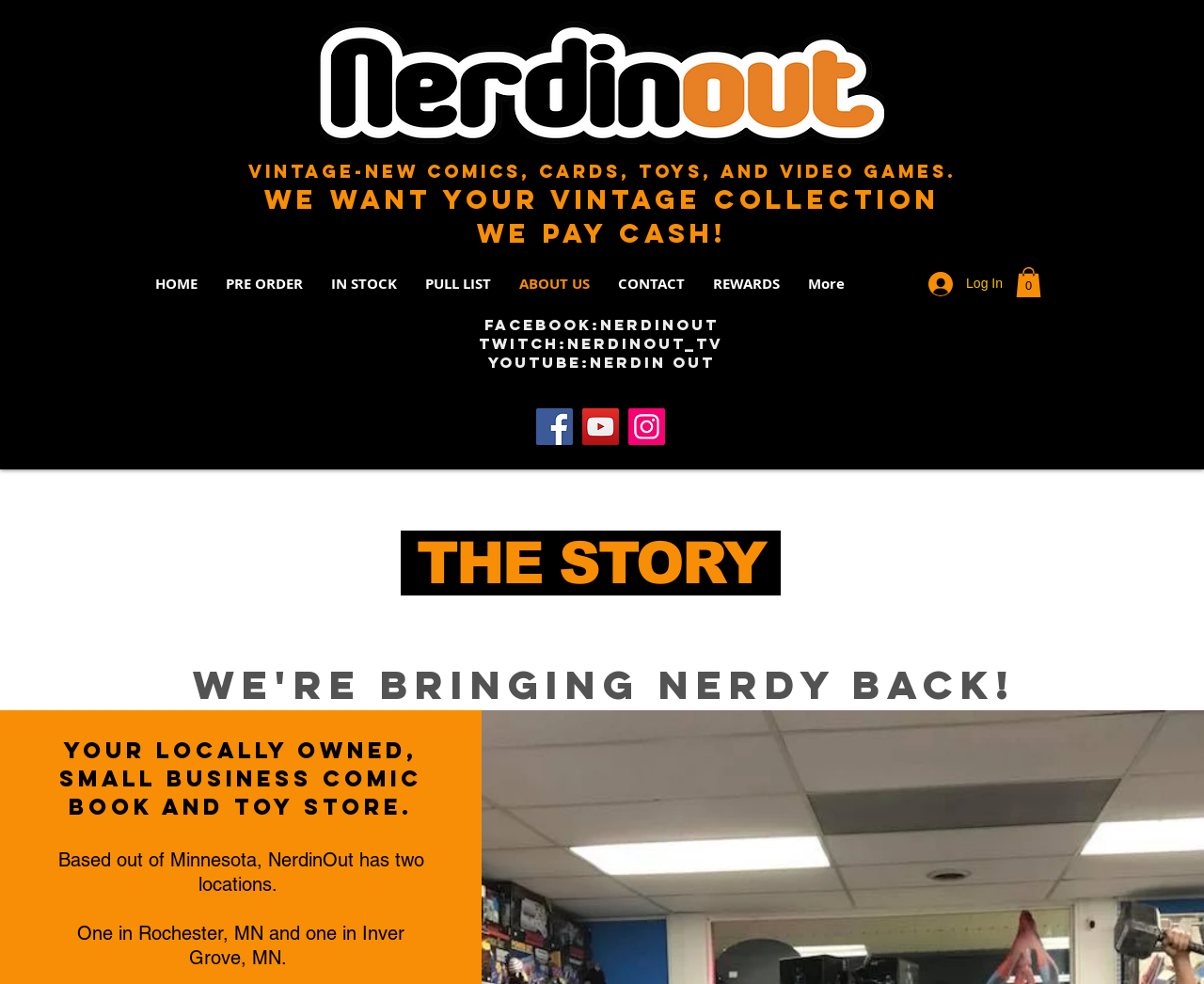Find the bounding box coordinates of the clickable area that will achieve the following instruction: "Click the NerdinOut logo".

[0.266, 0.022, 0.734, 0.146]